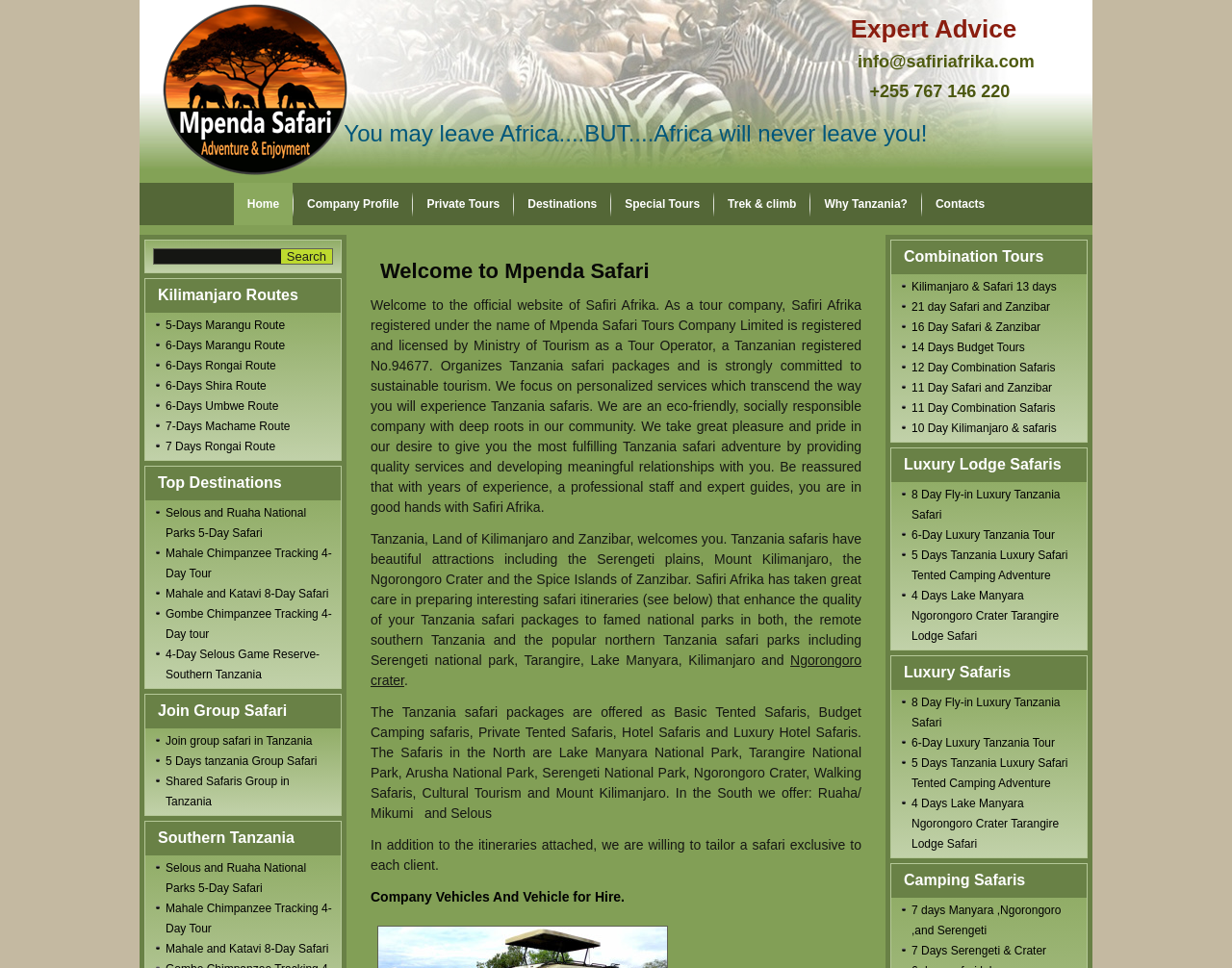Generate a thorough description of the webpage.

This webpage is about Tanzania safari packages and Africa budget safari tours. At the top, there is a quote "You may leave Africa....BUT....Africa will never leave you!" followed by a section with contact information, including an email address and phone number.

Below the contact information, there is a navigation menu with links to different pages, including "Home", "Company Profile", "Private Tours", "Destinations", "Special Tours", "Trek & climb", "Why Tanzania?", and "Contacts".

On the left side of the page, there is a search bar with a "Search" button. Below the search bar, there are several links to different safari packages, including "5-Days Marangu Route", "6-Days Marangu Route", and "6-Days Rongai Route", among others.

The main content of the page is divided into several sections. The first section welcomes visitors to Mpenda Safari and introduces the company as a tour operator that offers personalized services and sustainable tourism. The section also provides a brief overview of Tanzania's attractions, including the Serengeti plains, Mount Kilimanjaro, and the Ngorongoro Crater.

The next section describes the different types of safari packages offered by the company, including Basic Tented Safaris, Budget Camping safaris, Private Tented Safaris, Hotel Safaris, and Luxury Hotel Safaris. The section also mentions that the company can tailor a safari exclusive to each client.

Further down the page, there are links to different safari itineraries, including "Kilimanjaro & Safari 13 days", "21 day Safari and Zanzibar", and "16 Day Safari & Zanzibar", among others. The page also features sections on "Luxury Lodge Safaris", "Luxury Safaris", and "Camping Safaris", each with links to different safari packages.

Overall, the webpage provides a wealth of information about Tanzania safari packages and Africa budget safari tours, as well as the services offered by Mpenda Safari.